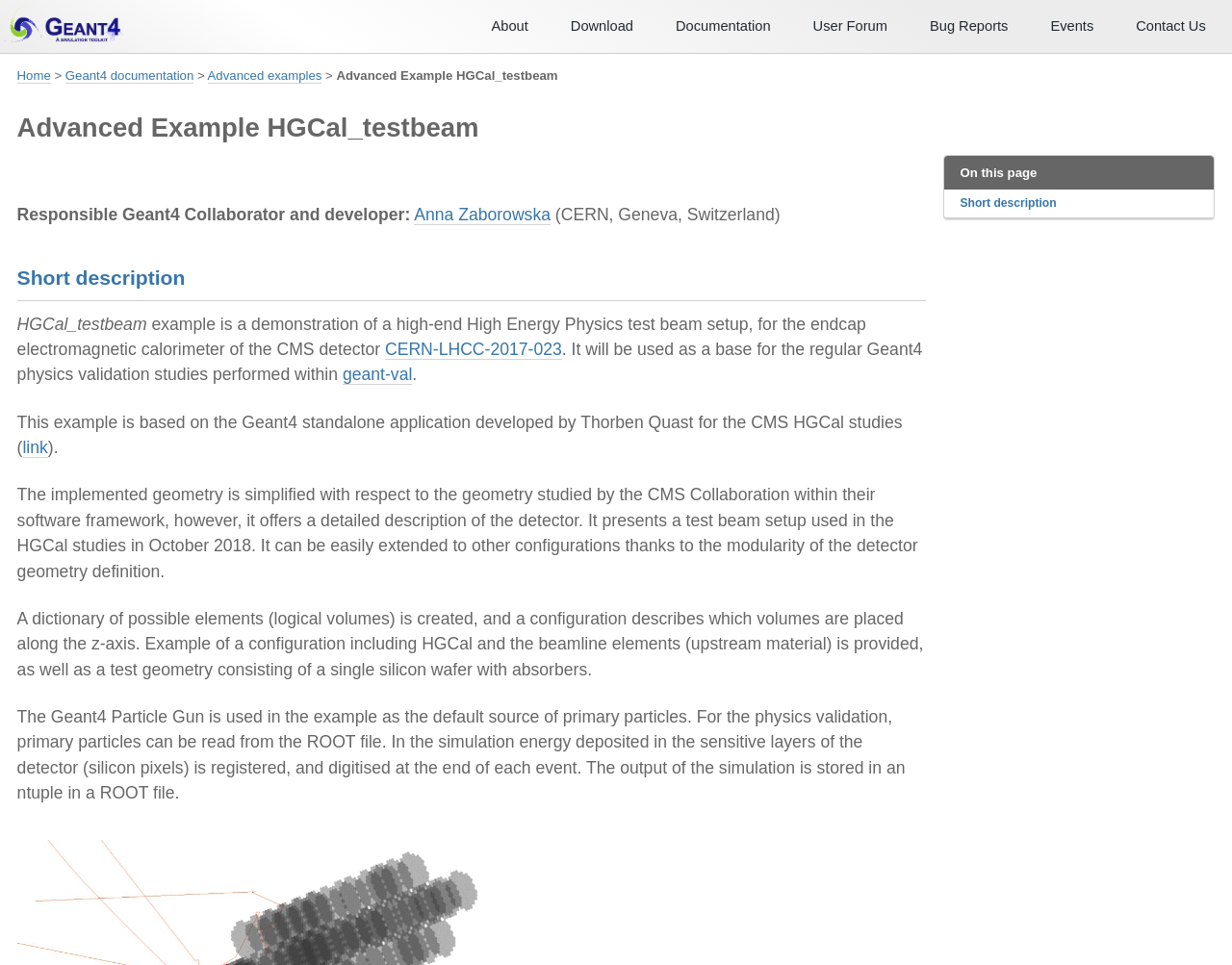What is the default source of primary particles in the example?
Please respond to the question with a detailed and thorough explanation.

I found the answer by reading the paragraph that describes the simulation process, which states that the Geant4 Particle Gun is used as the default source of primary particles.